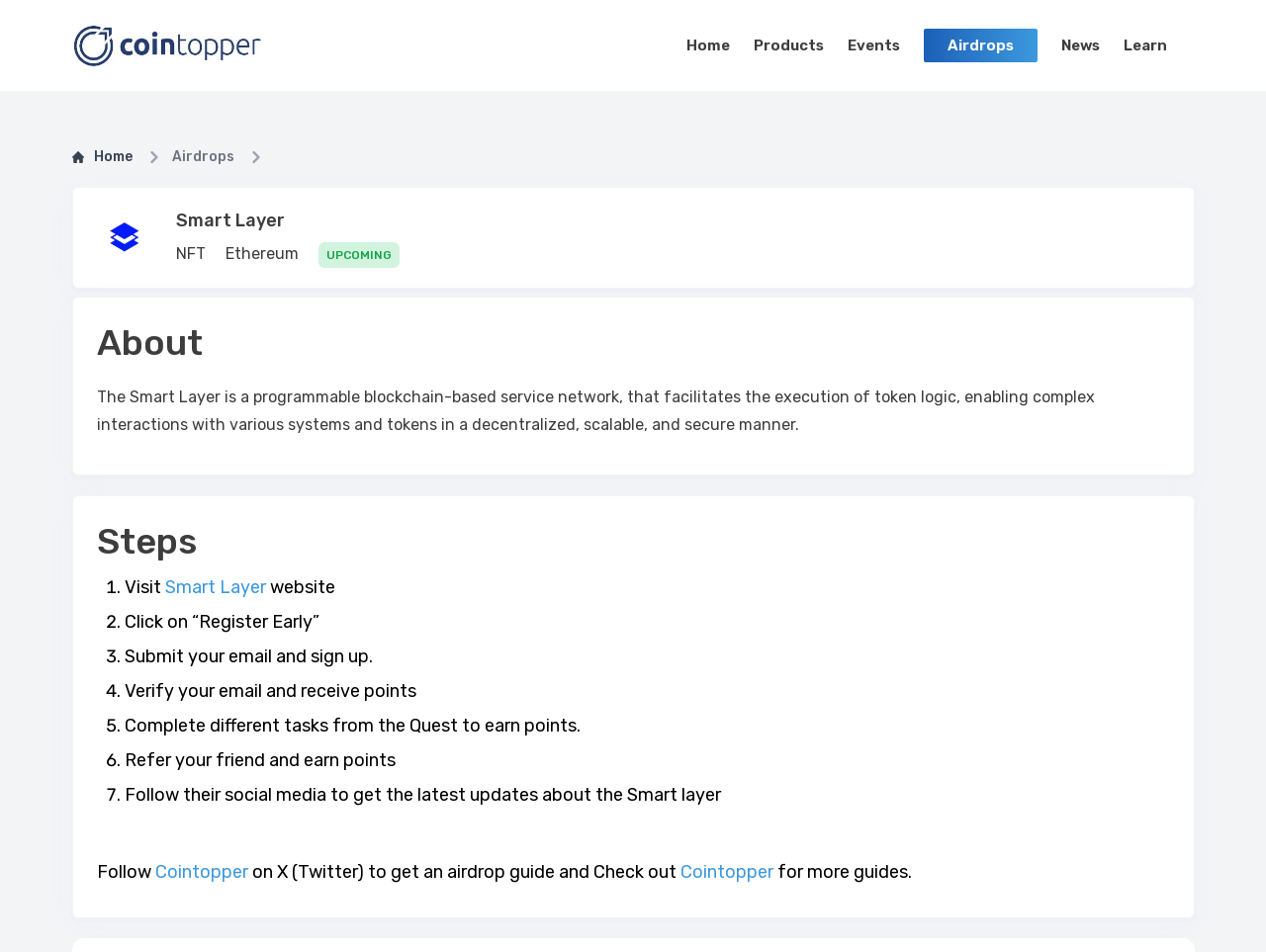Given the element description: "Airdrops", predict the bounding box coordinates of this UI element. The coordinates must be four float numbers between 0 and 1, given as [left, top, right, bottom].

[0.729, 0.03, 0.819, 0.065]